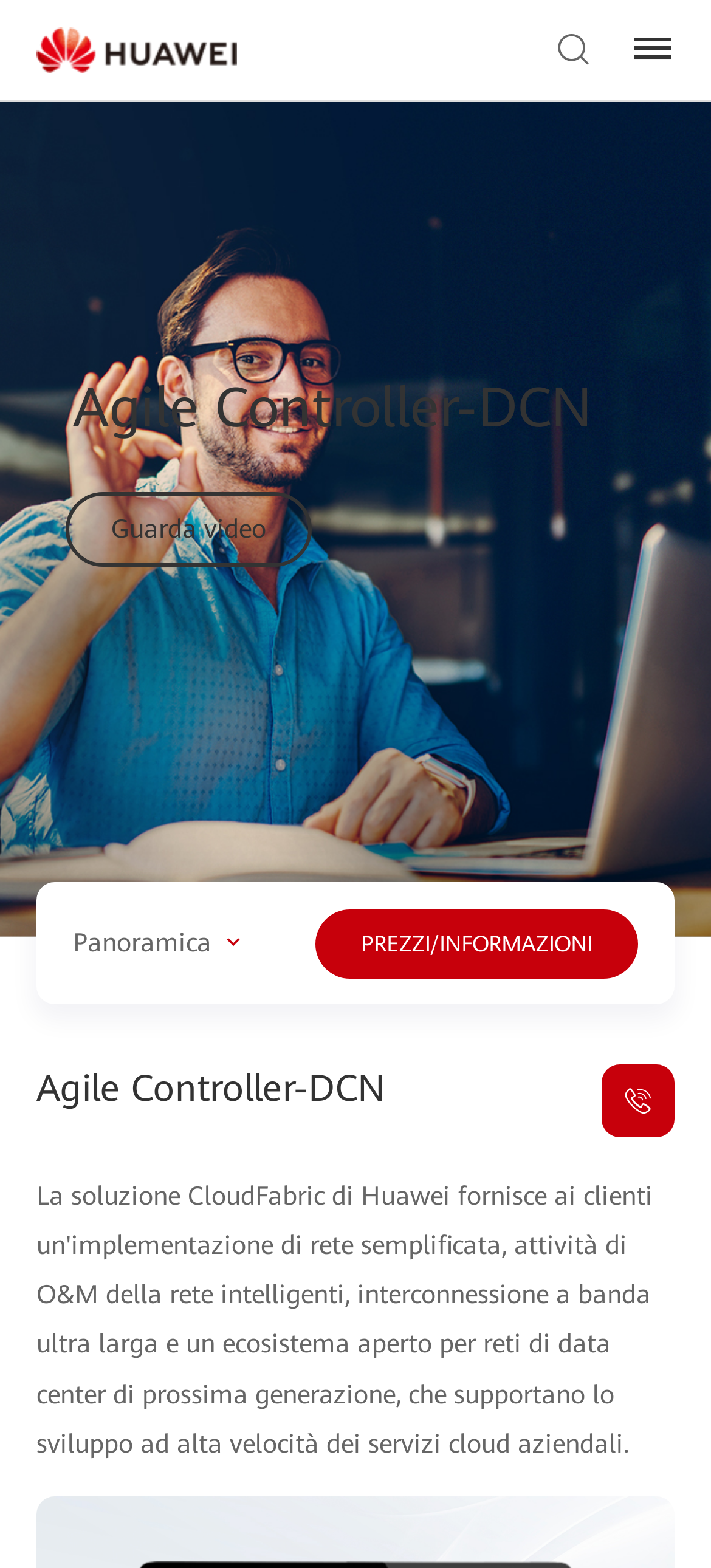Answer the following inquiry with a single word or phrase:
What is the purpose of the 'Guarda video' link?

To watch a video